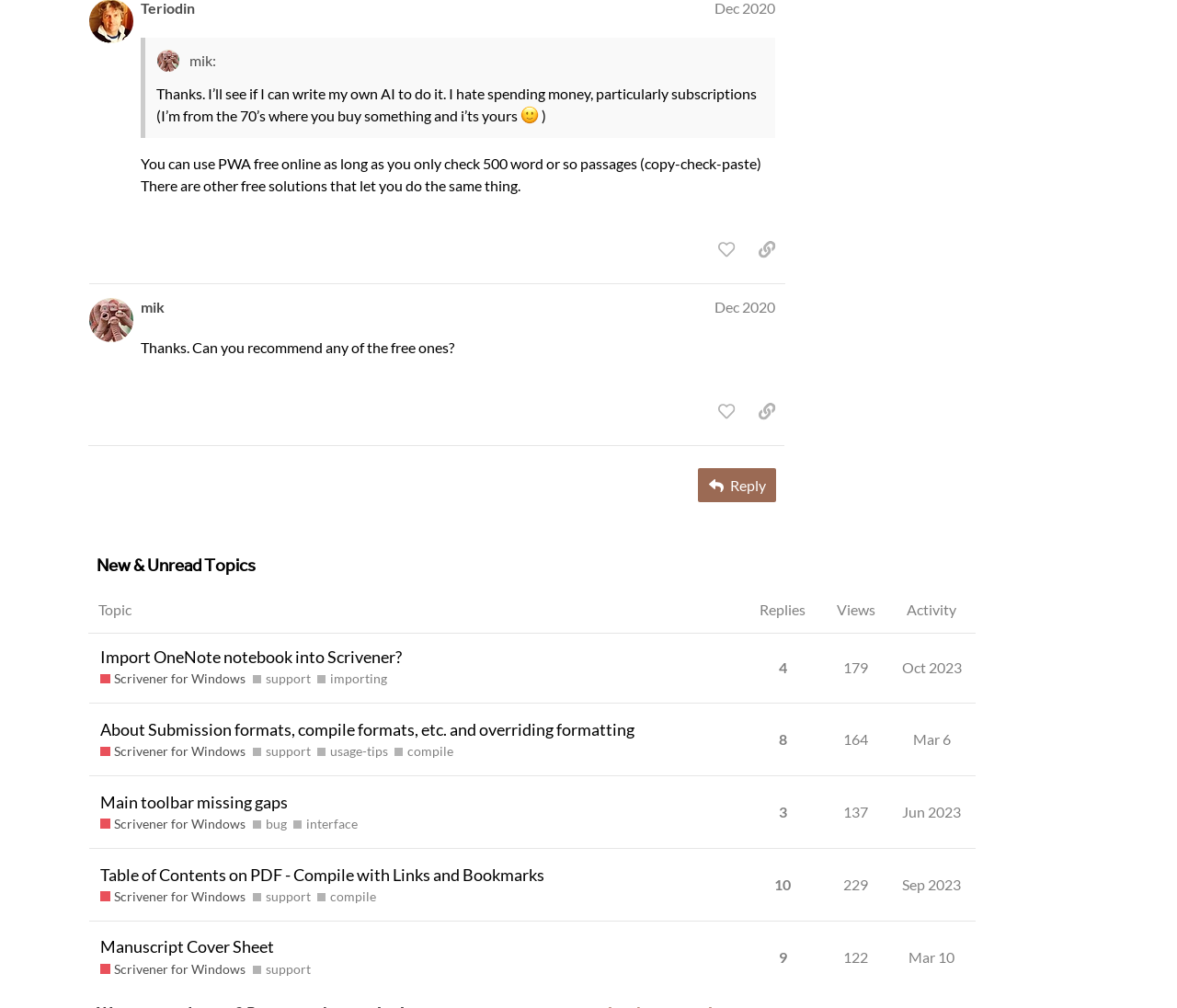What is the view count of the topic 'Main toolbar missing gaps'? Refer to the image and provide a one-word or short phrase answer.

137